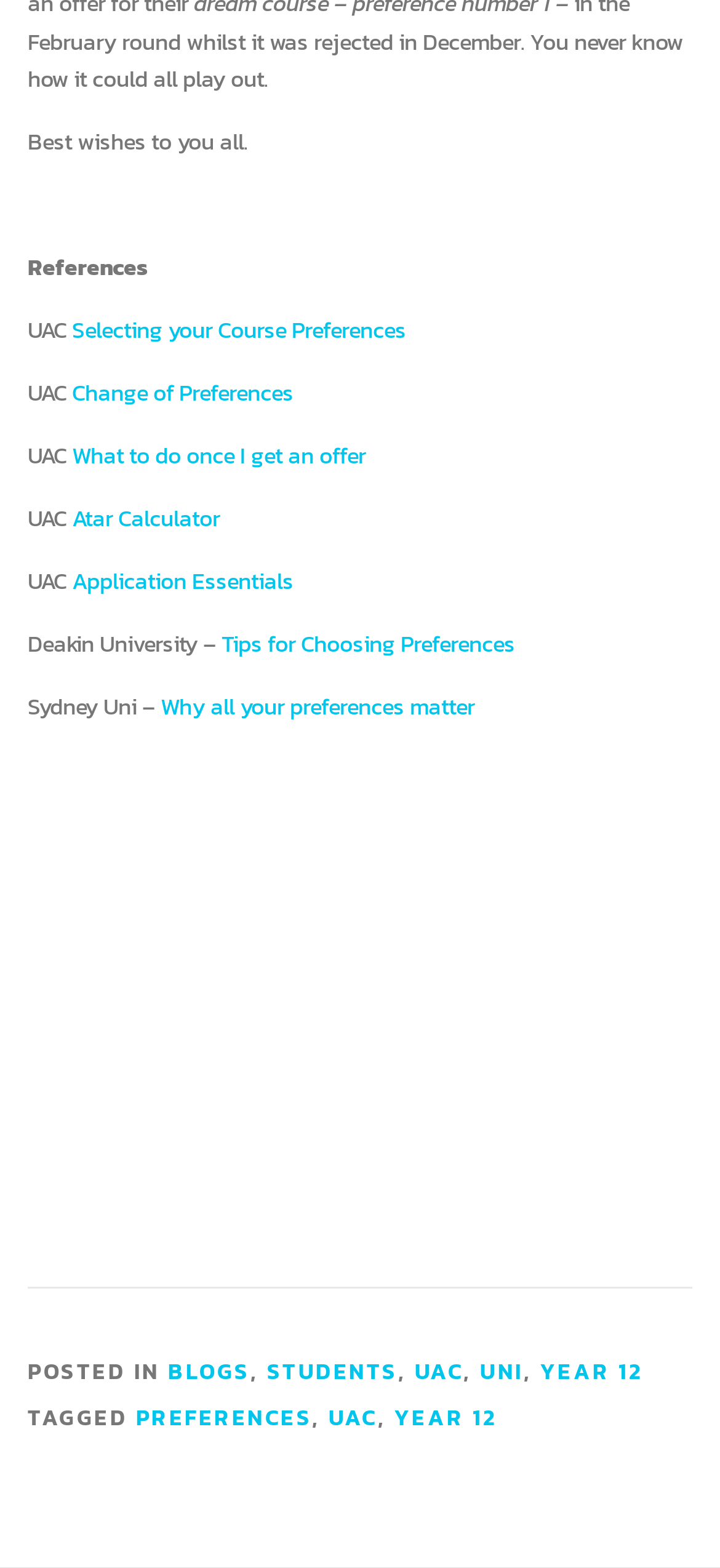What is the first link on the webpage? Analyze the screenshot and reply with just one word or a short phrase.

Selecting your Course Preferences